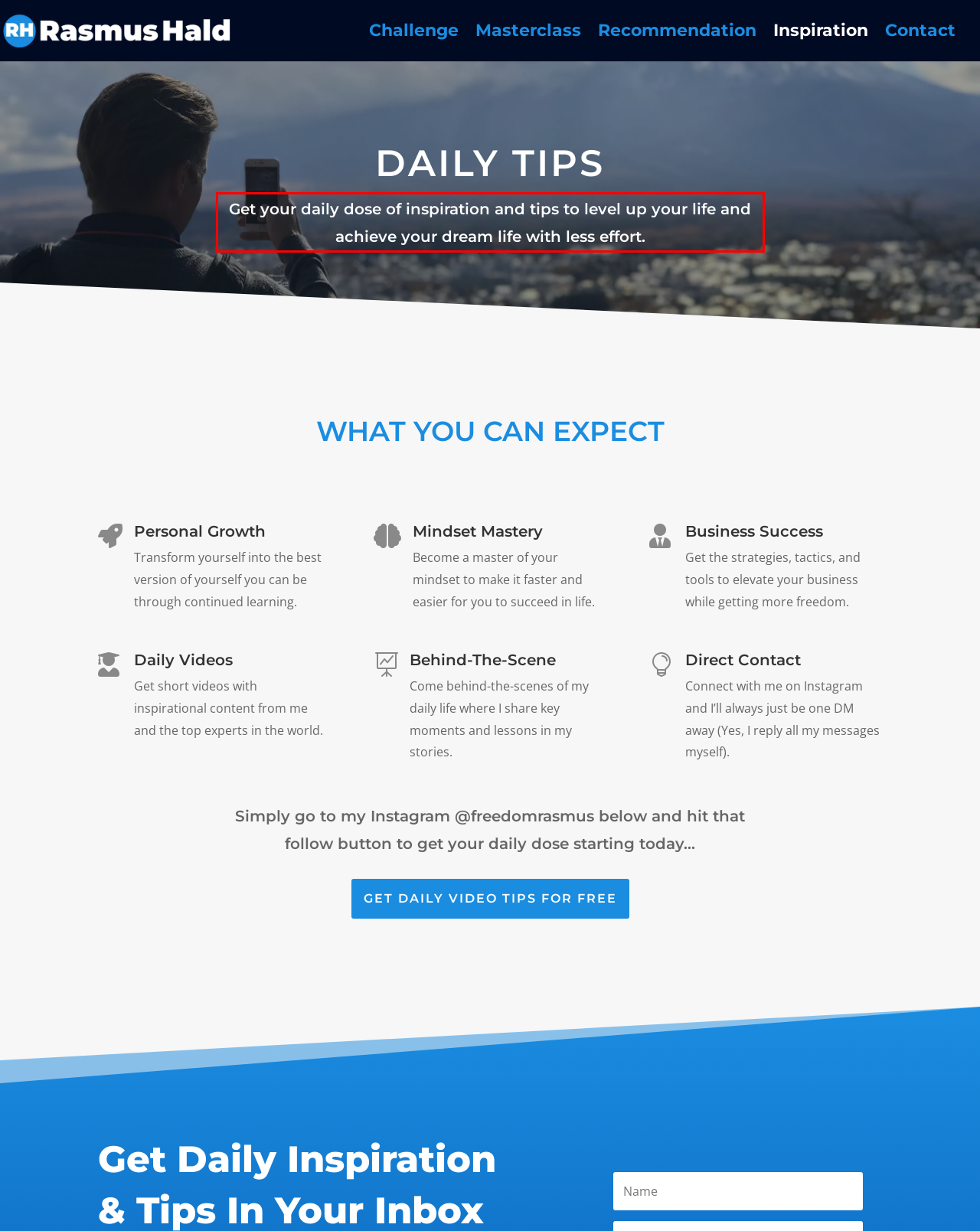You are given a screenshot showing a webpage with a red bounding box. Perform OCR to capture the text within the red bounding box.

Get your daily dose of inspiration and tips to level up your life and achieve your dream life with less effort.